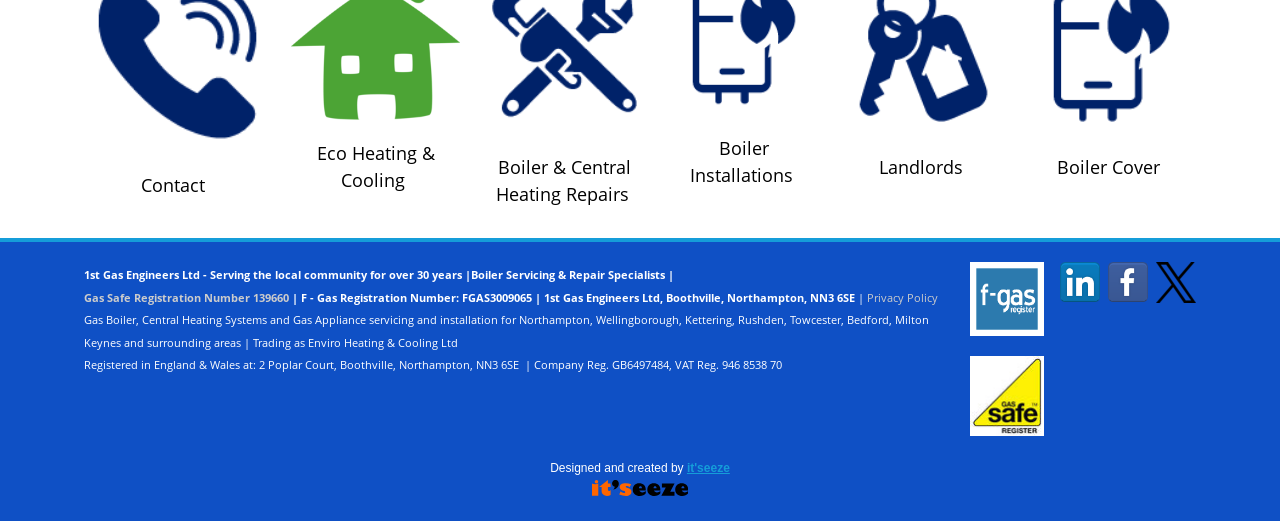What is the company name of the website?
Refer to the image and provide a detailed answer to the question.

The company name can be found in the top section of the webpage, where it is written as '1st Gas Engineers Ltd - Serving the local community for over 30 years |Boiler Servicing & Repair Specialists |'.